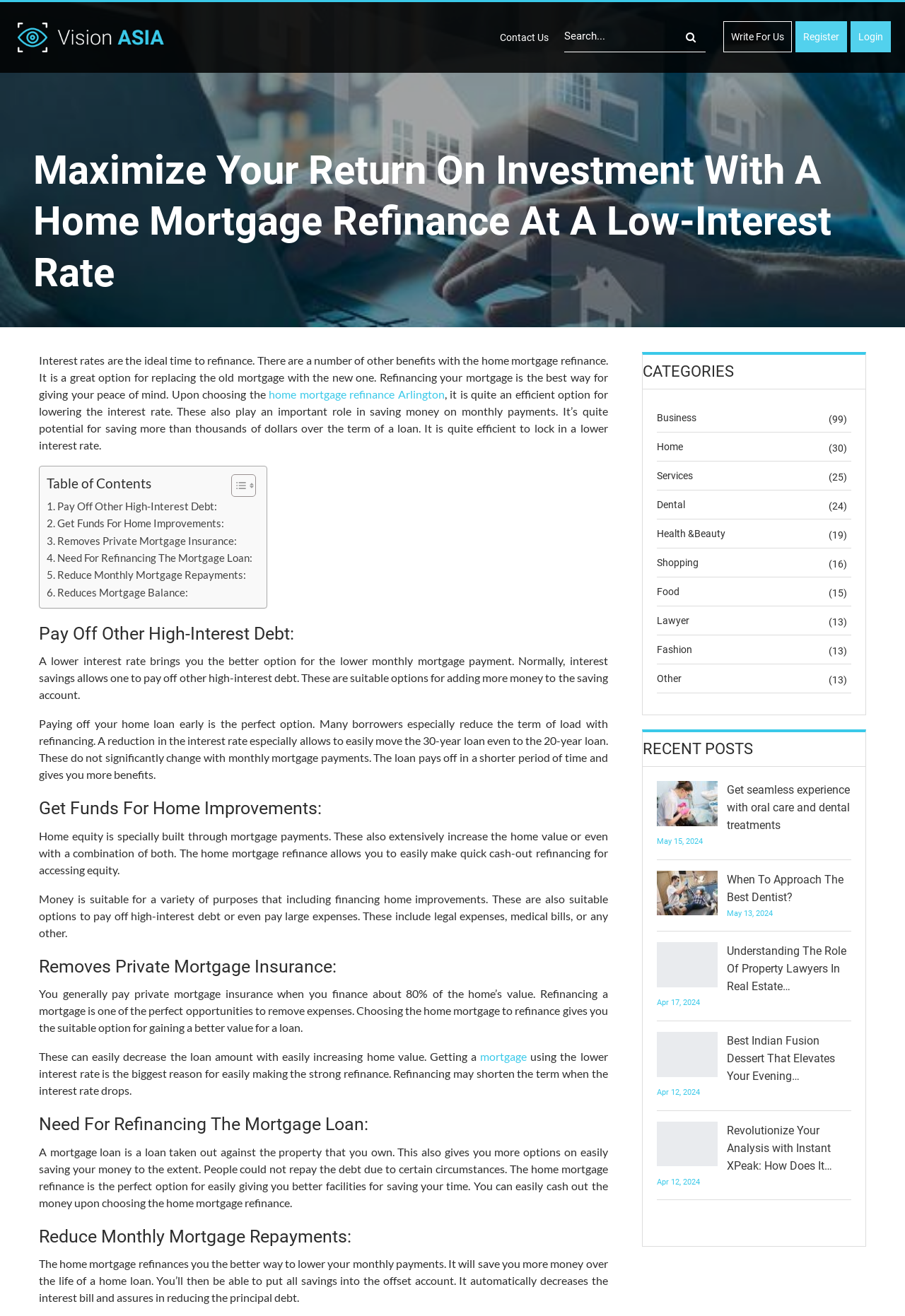Indicate the bounding box coordinates of the element that must be clicked to execute the instruction: "Search for something". The coordinates should be given as four float numbers between 0 and 1, i.e., [left, top, right, bottom].

[0.623, 0.002, 0.78, 0.04]